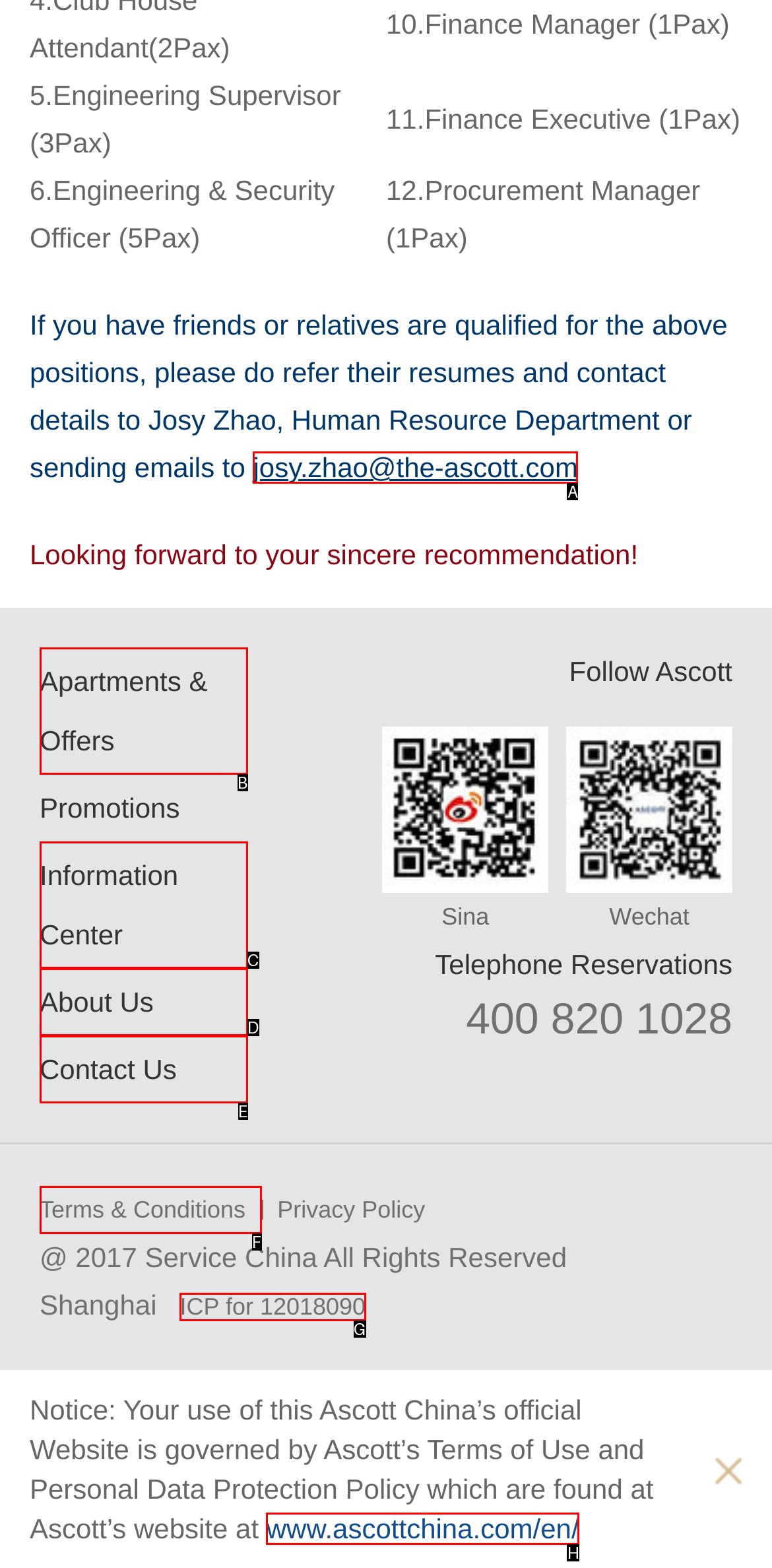Select the HTML element that best fits the description: josy.zhao@the-ascott.com
Respond with the letter of the correct option from the choices given.

A